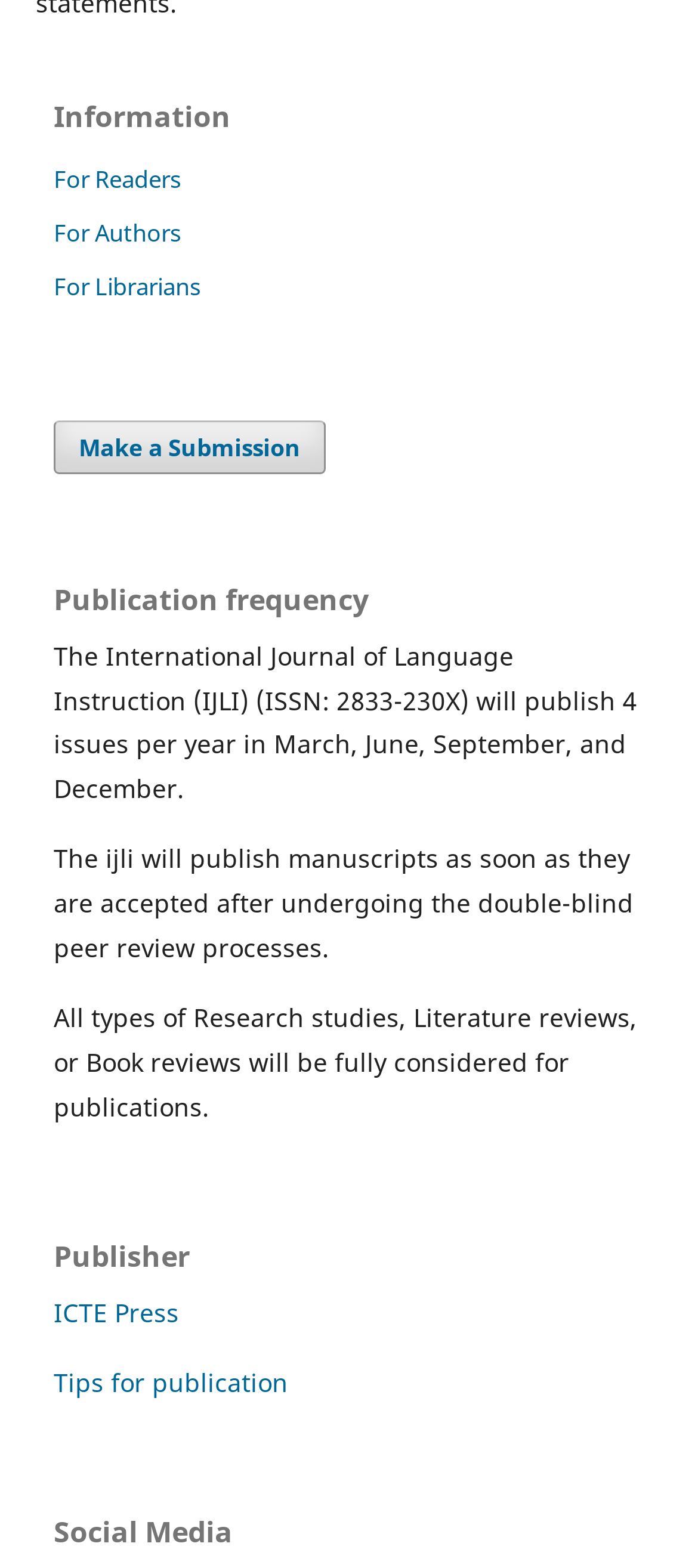What is the publisher of IJLI?
Please answer the question with a detailed response using the information from the screenshot.

The publisher of IJLI is ICTE Press, as mentioned in the 'Publisher' section of the webpage.